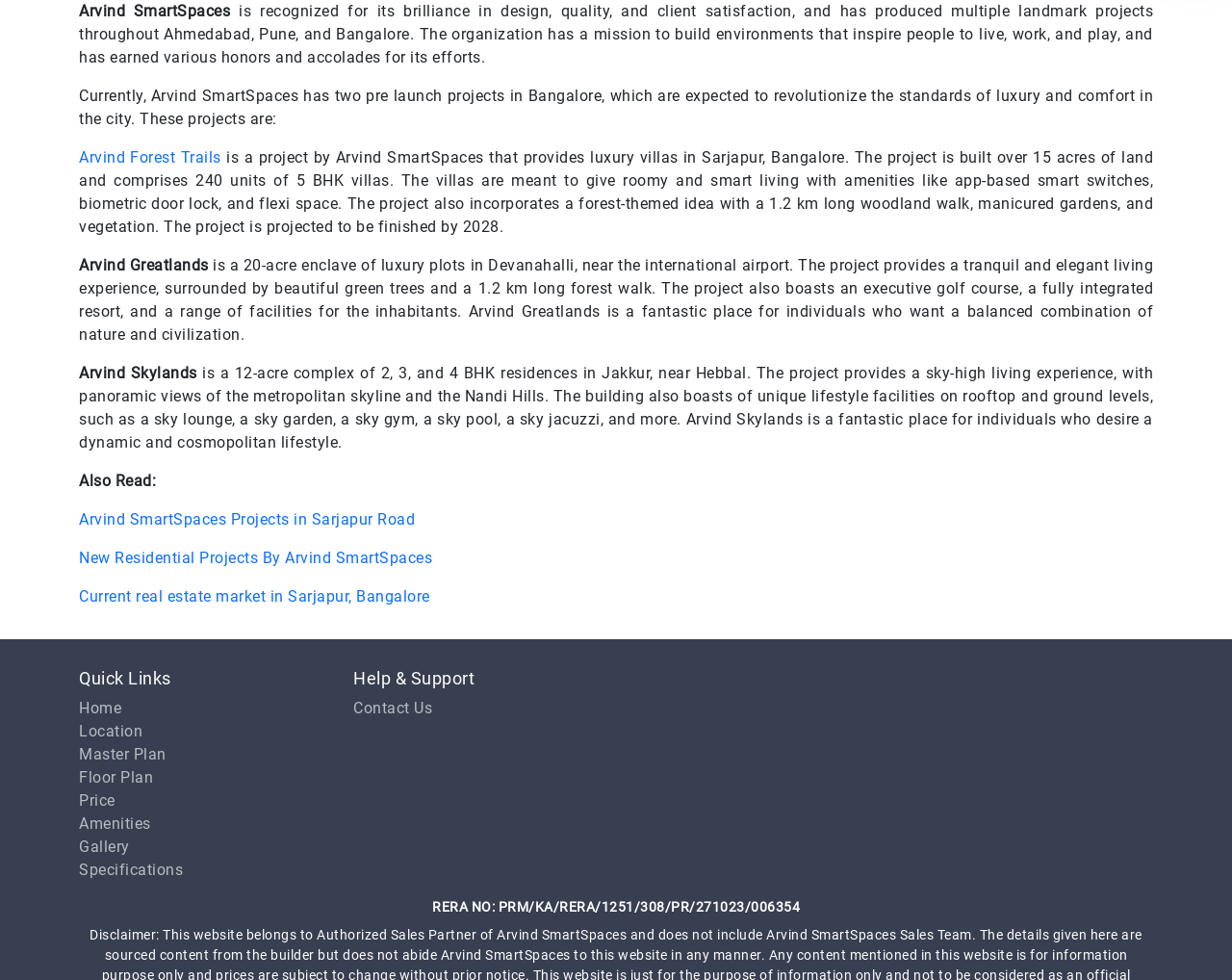Identify the bounding box coordinates for the UI element described as follows: Home. Use the format (top-left x, top-left y, bottom-right x, bottom-right y) and ensure all values are floating point numbers between 0 and 1.

[0.064, 0.713, 0.098, 0.732]